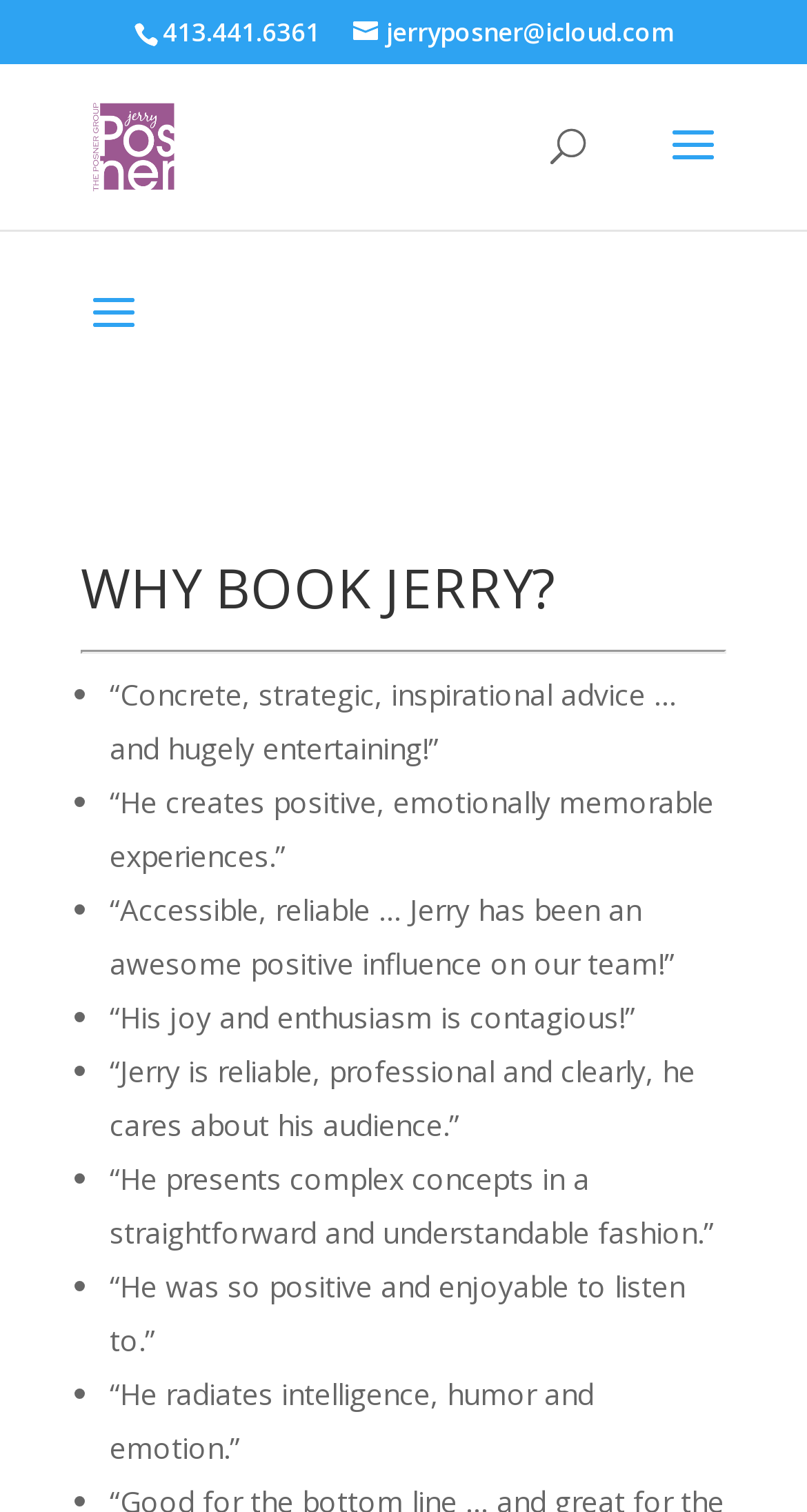Using the element description: "name="s" placeholder="Search …" title="Search for:"", determine the bounding box coordinates. The coordinates should be in the format [left, top, right, bottom], with values between 0 and 1.

[0.463, 0.042, 0.823, 0.044]